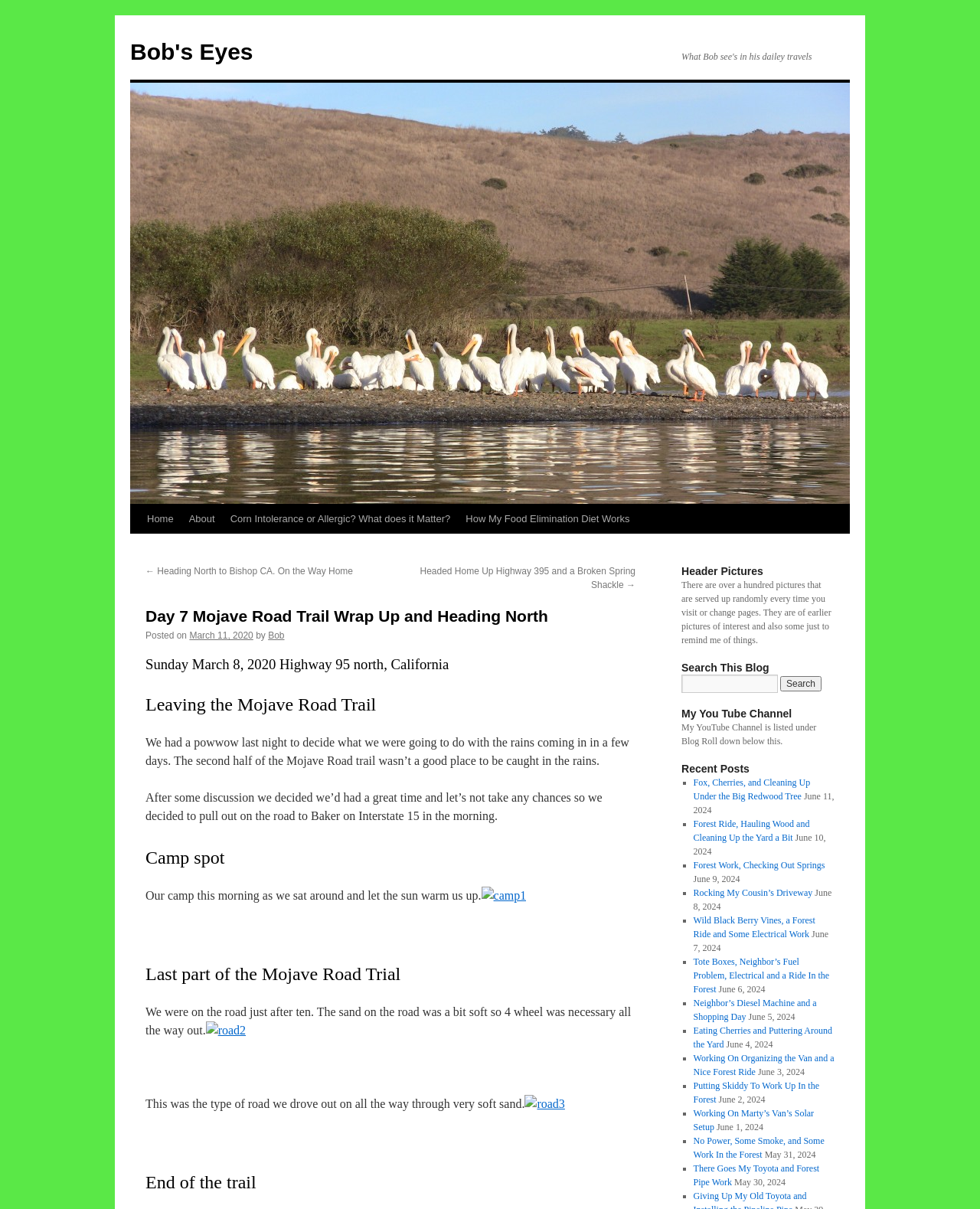Locate the bounding box coordinates of the element that should be clicked to execute the following instruction: "Click 'Home'".

[0.142, 0.417, 0.185, 0.441]